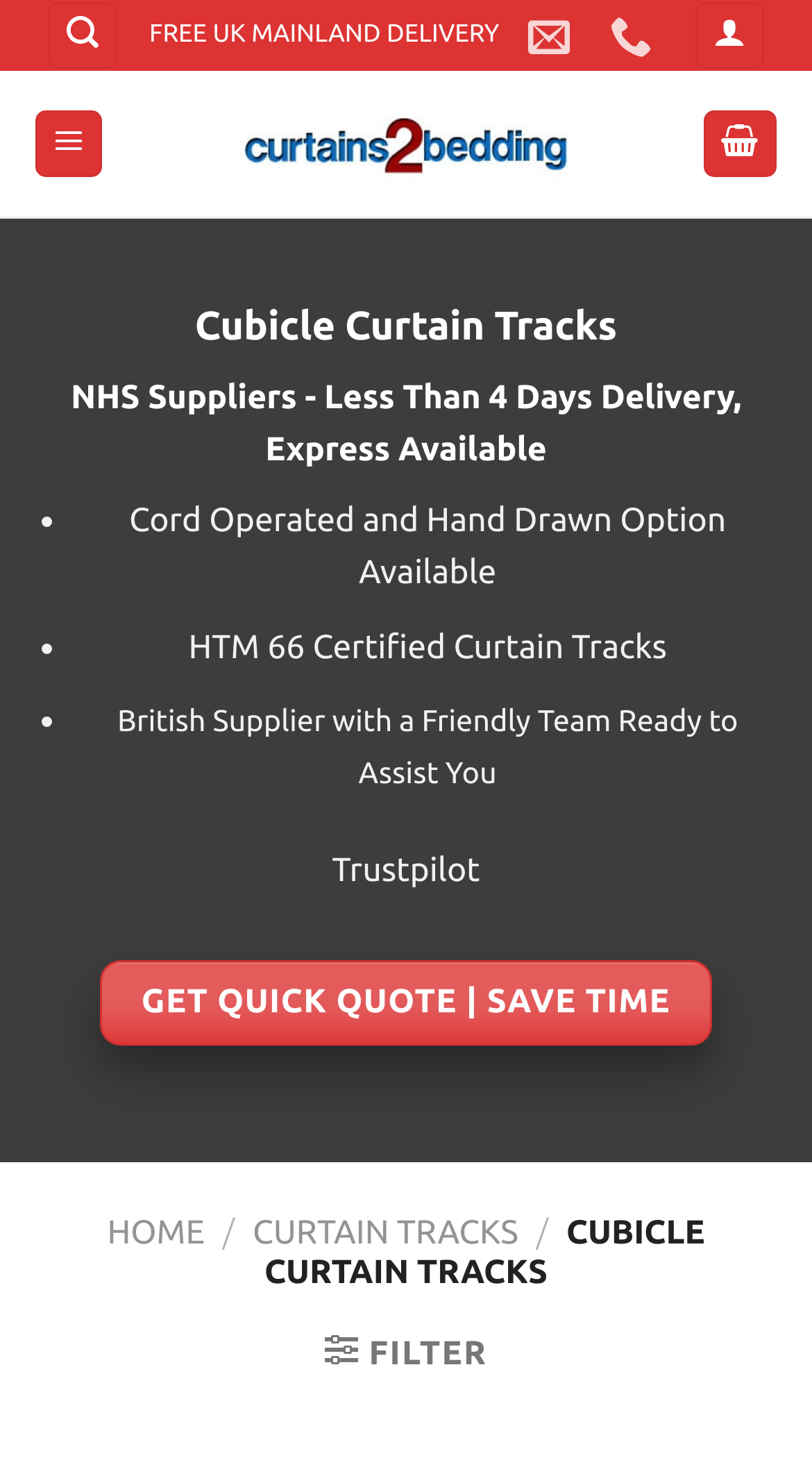Please identify the bounding box coordinates of the element I should click to complete this instruction: 'Visit Curtains2bedding homepage'. The coordinates should be given as four float numbers between 0 and 1, like this: [left, top, right, bottom].

[0.283, 0.069, 0.717, 0.126]